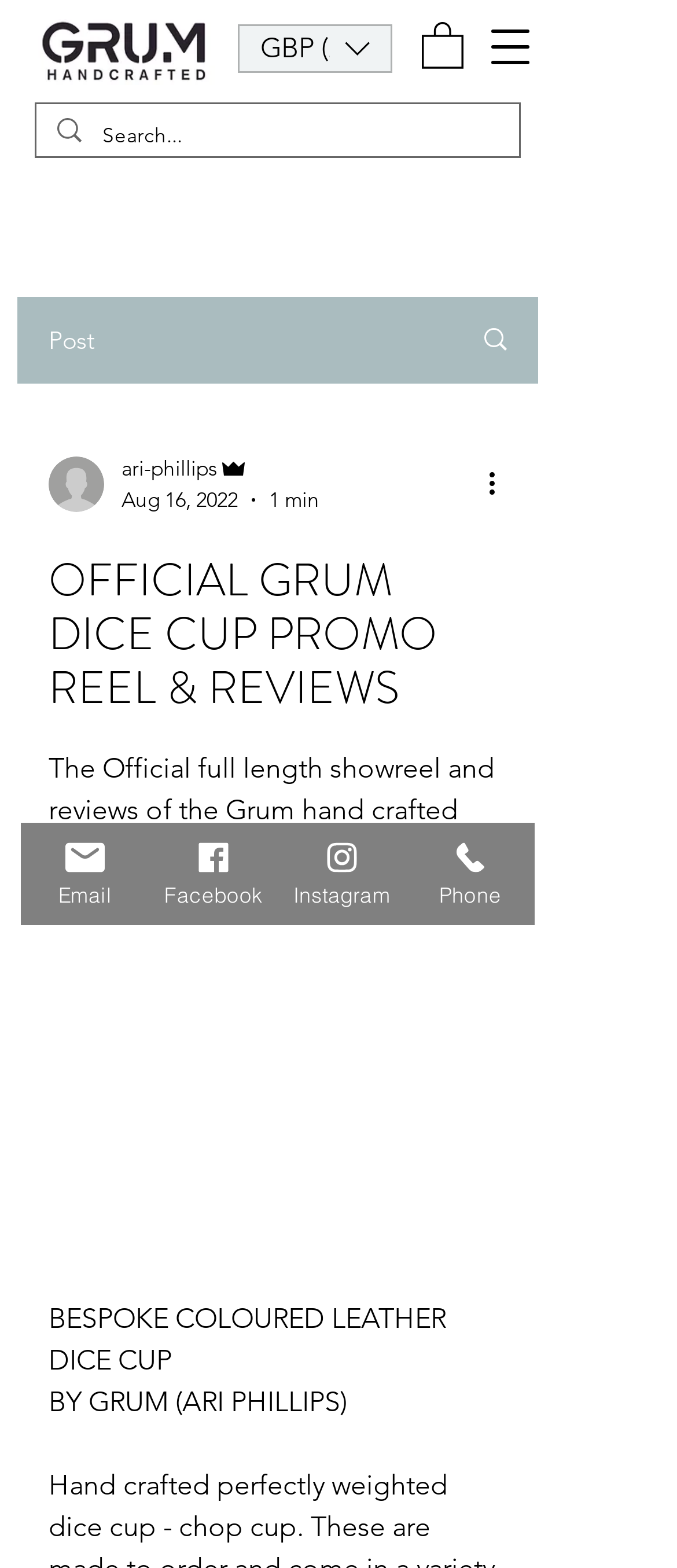Locate the bounding box coordinates of the area to click to fulfill this instruction: "Search for something". The bounding box should be presented as four float numbers between 0 and 1, in the order [left, top, right, bottom].

[0.054, 0.066, 0.767, 0.099]